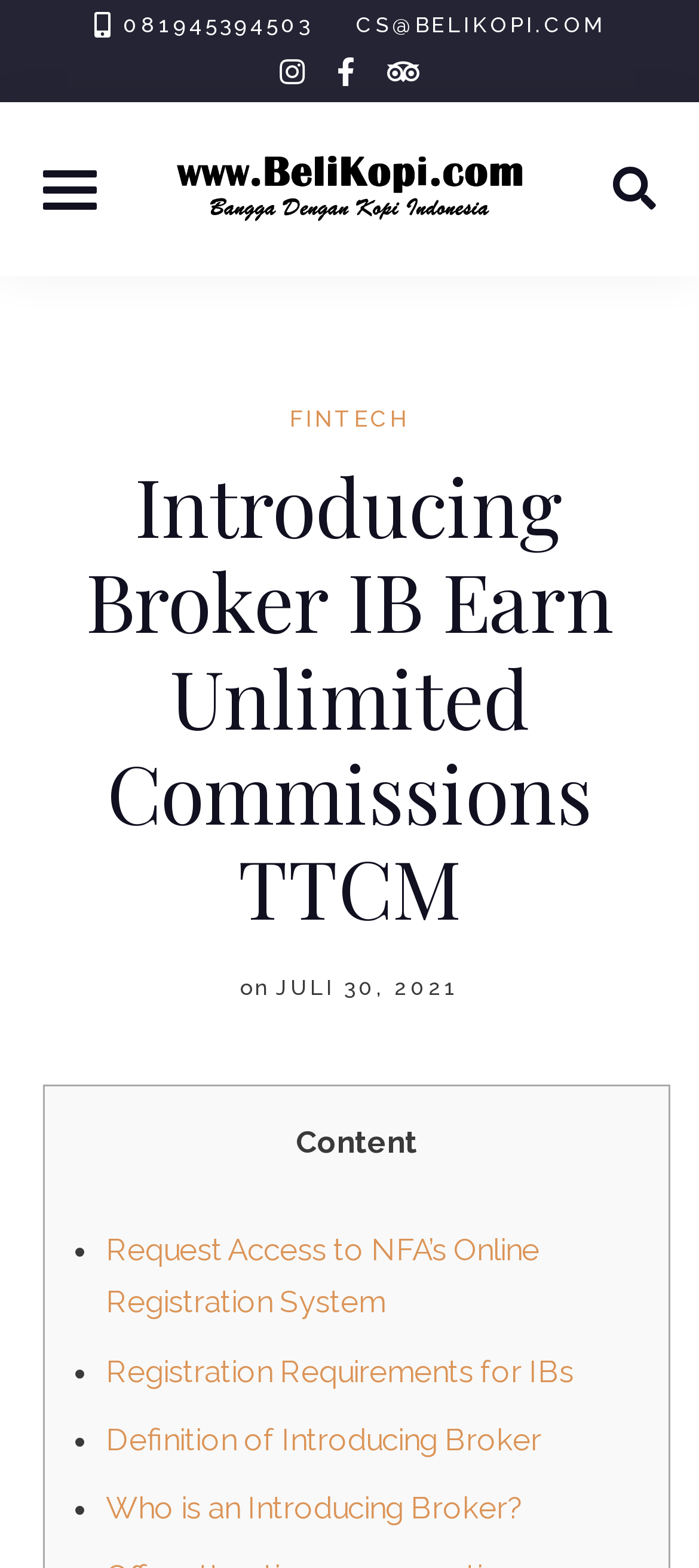Determine the bounding box coordinates for the region that must be clicked to execute the following instruction: "Read about FINTECH".

[0.394, 0.261, 0.606, 0.278]